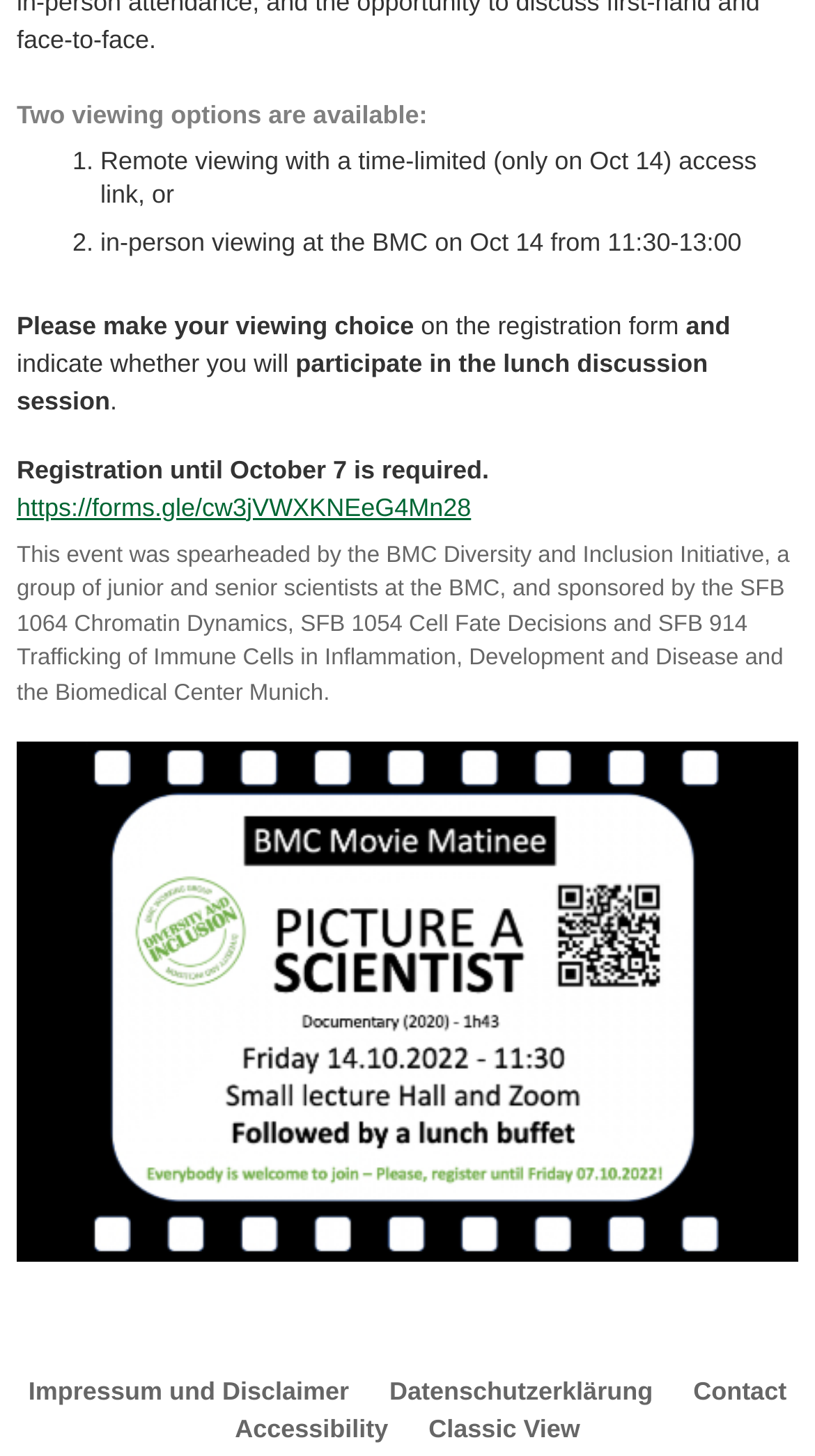What is the size of the teaser picture?
Based on the image content, provide your answer in one word or a short phrase.

440x